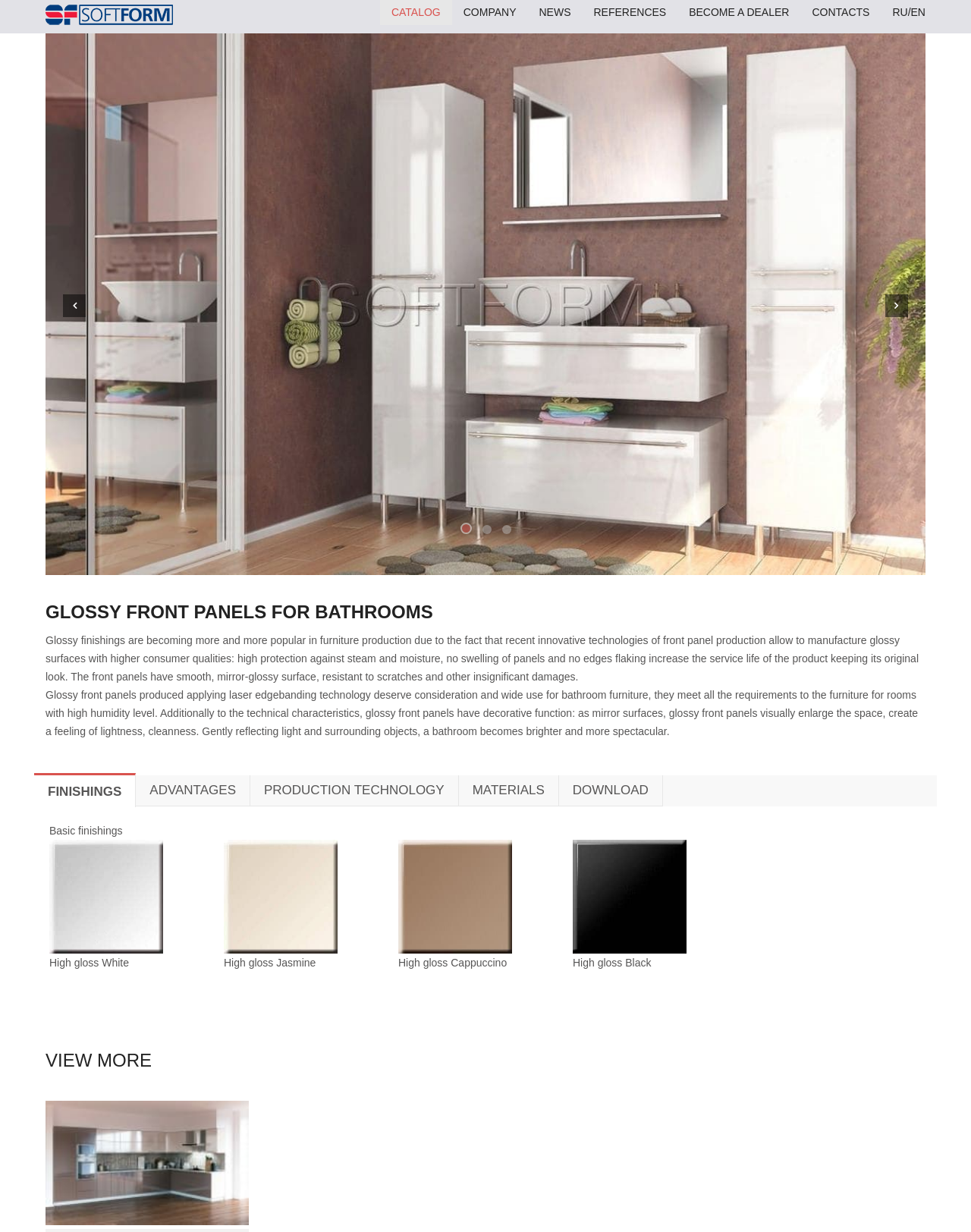Locate the bounding box coordinates of the element that should be clicked to execute the following instruction: "Click on the 'NEWS' link".

[0.543, 0.0, 0.6, 0.02]